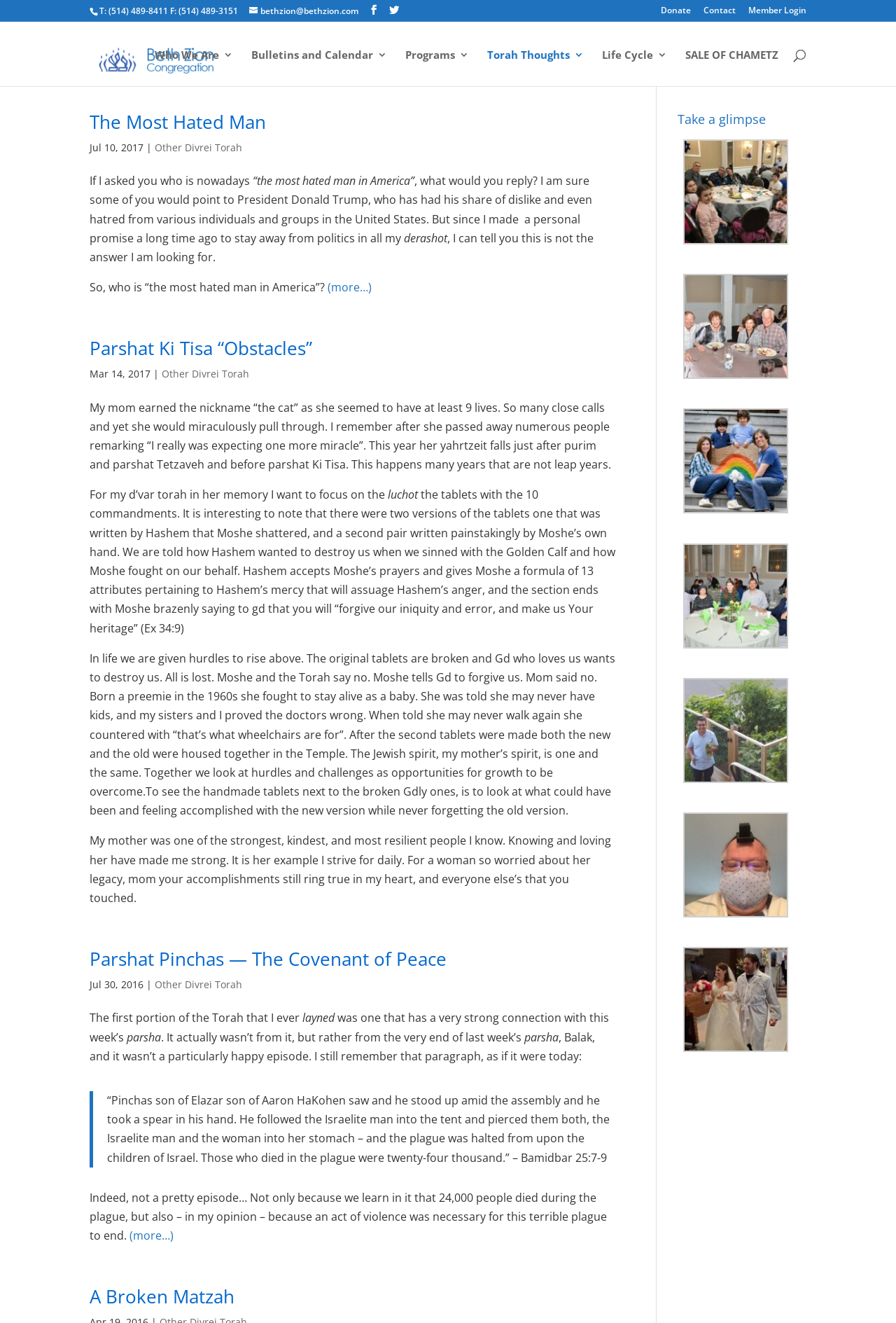What is the purpose of the search box?
Using the visual information from the image, give a one-word or short-phrase answer.

To search for content